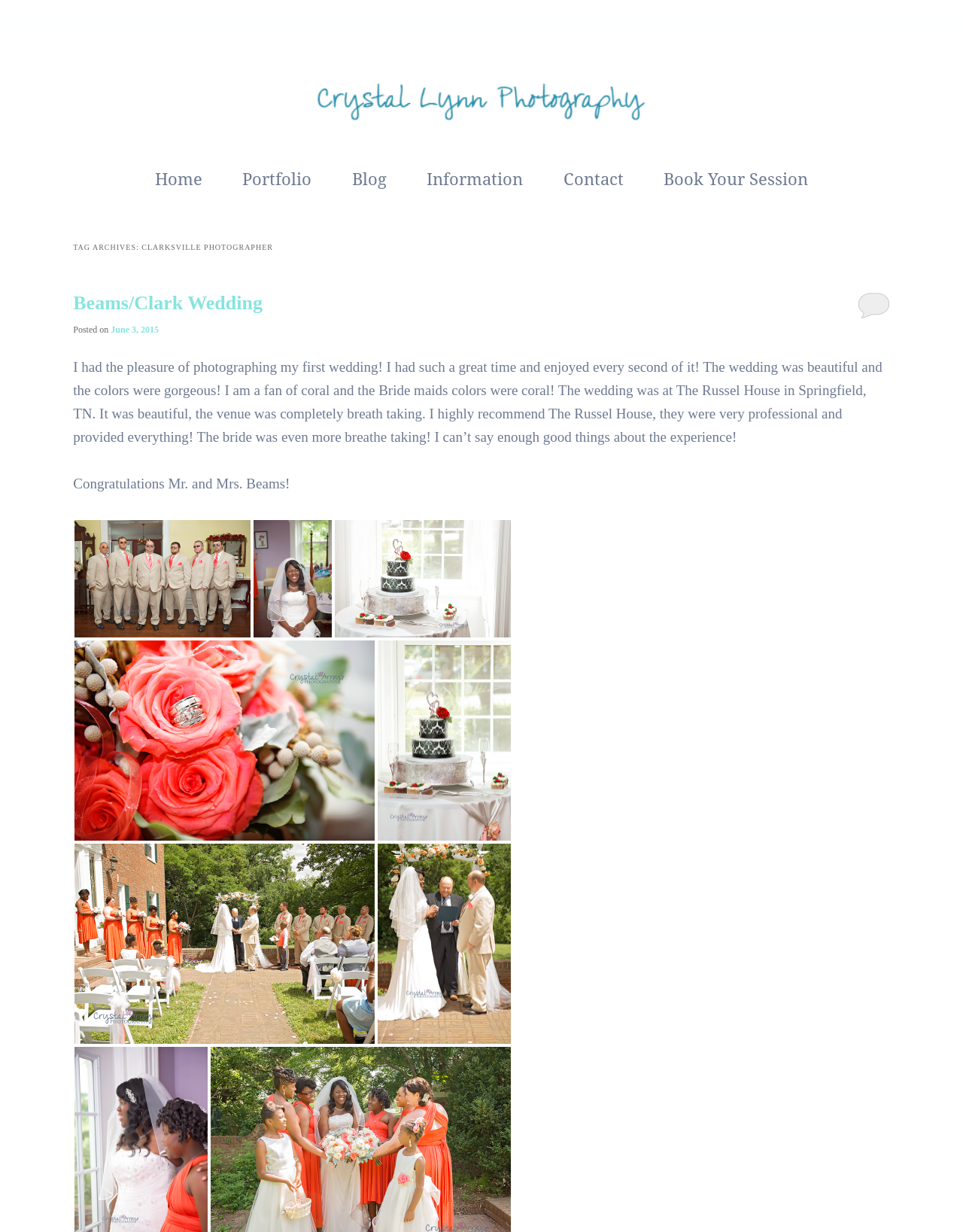Generate a thorough caption that explains the contents of the webpage.

This webpage is about Crystal Lynn Photography, a professional photographer based in Clarksville, Tennessee. At the top of the page, there is a heading with the photographer's name and a link to the website. Below this, there is a brief introduction to the photographer's services, mentioning that they serve Clarksville, Fort Campbell, and surrounding areas.

On the left side of the page, there is a menu with links to different sections of the website, including Home, Portfolio, Blog, Information, Contact, and Book Your Session. 

The main content of the page is a blog post titled "TAG ARCHIVES: CLARKSVILLE PHOTOGRAPHER" with a heading "Beams/Clark Wedding". The post is about the photographer's experience shooting their first wedding at The Russel House in Springfield, Tennessee. The text describes the wedding as beautiful, with coral-colored bridesmaid dresses, and praises the venue for being professional and providing everything needed.

Below the text, there are several images of the wedding, showcasing the photographer's work. The images are arranged in a grid-like pattern, with five rows of two images each. The images are quite large, taking up most of the page's width.

At the bottom of the page, there are more links to other blog posts or articles, but they are not immediately visible.